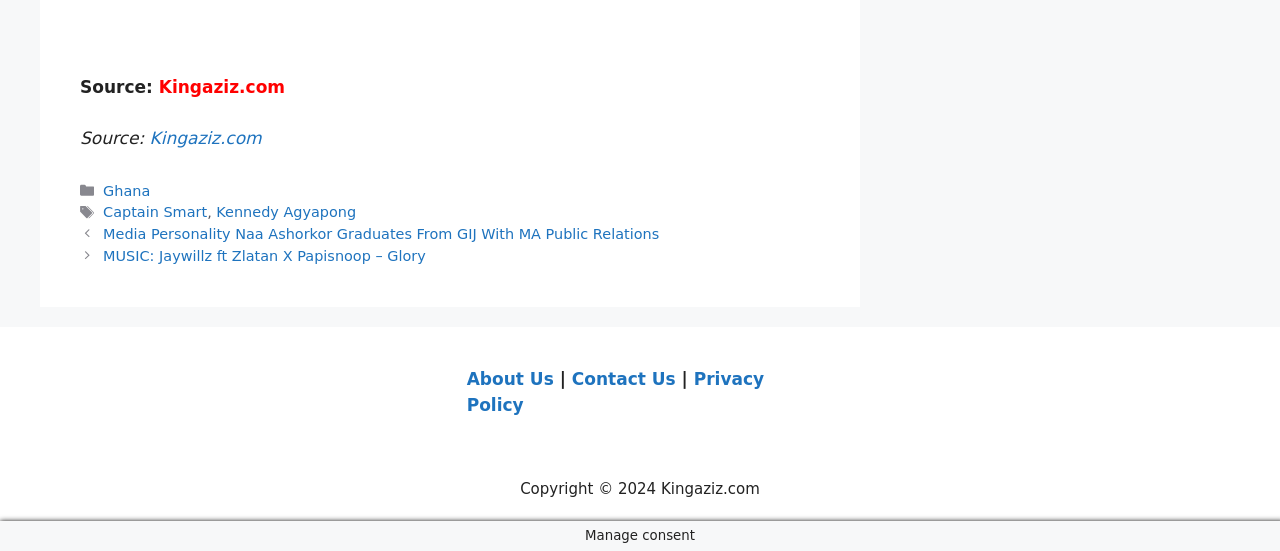Determine the bounding box coordinates for the area that needs to be clicked to fulfill this task: "Contact Us". The coordinates must be given as four float numbers between 0 and 1, i.e., [left, top, right, bottom].

[0.447, 0.67, 0.528, 0.706]